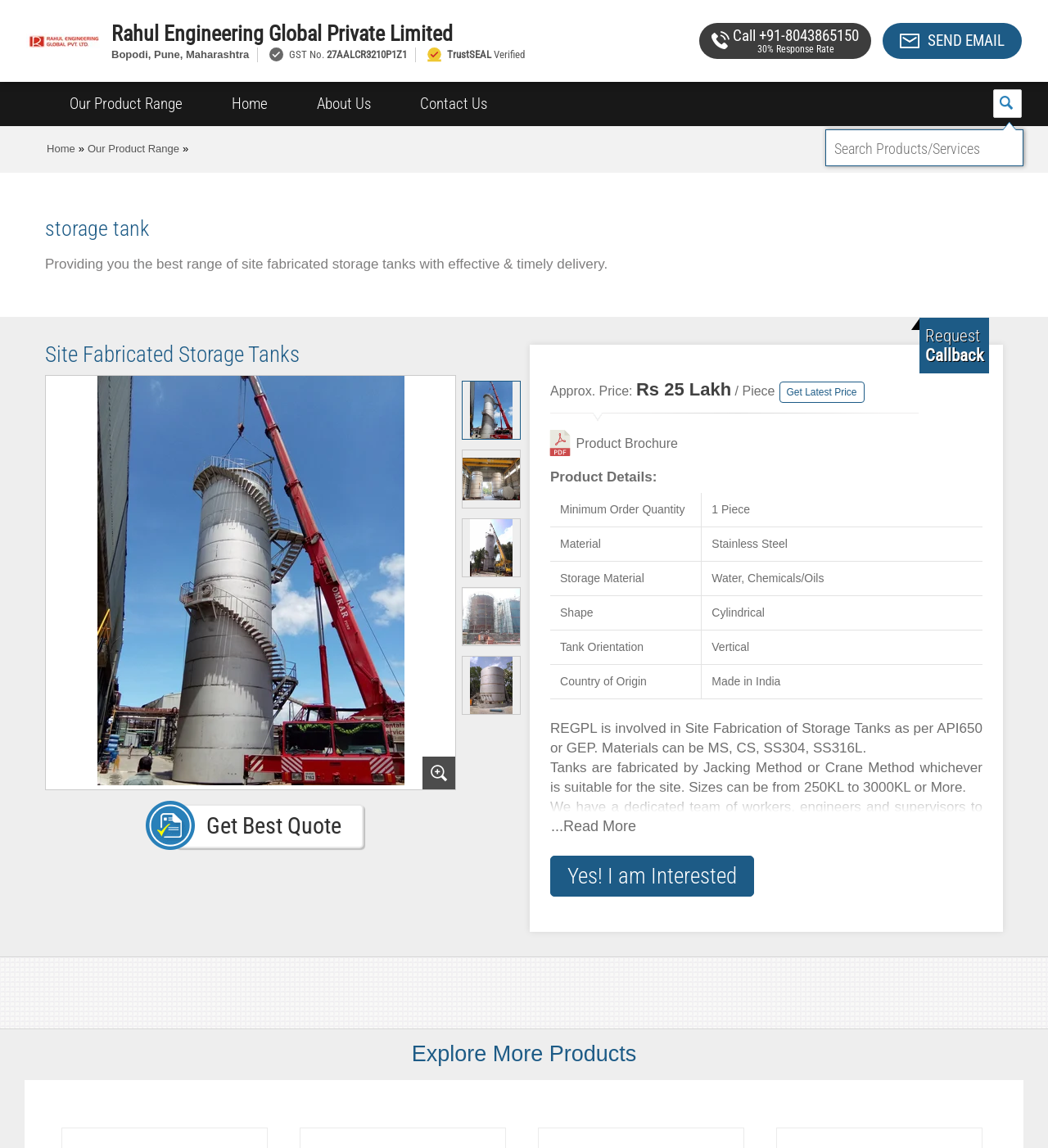What is the price range of the storage tanks?
Look at the screenshot and give a one-word or phrase answer.

Rs 25 Lakh